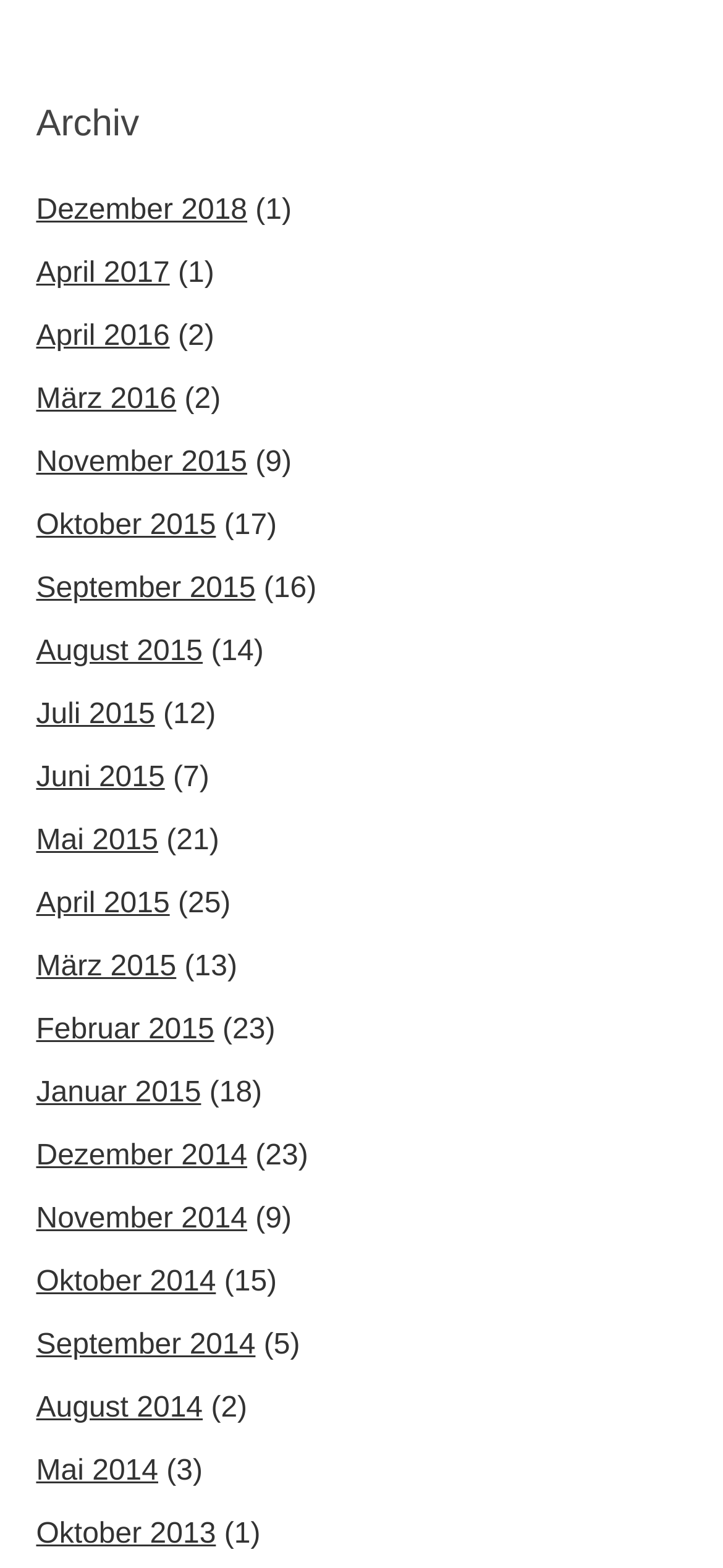Answer with a single word or phrase: 
What is the earliest month with articles?

Oktober 2013